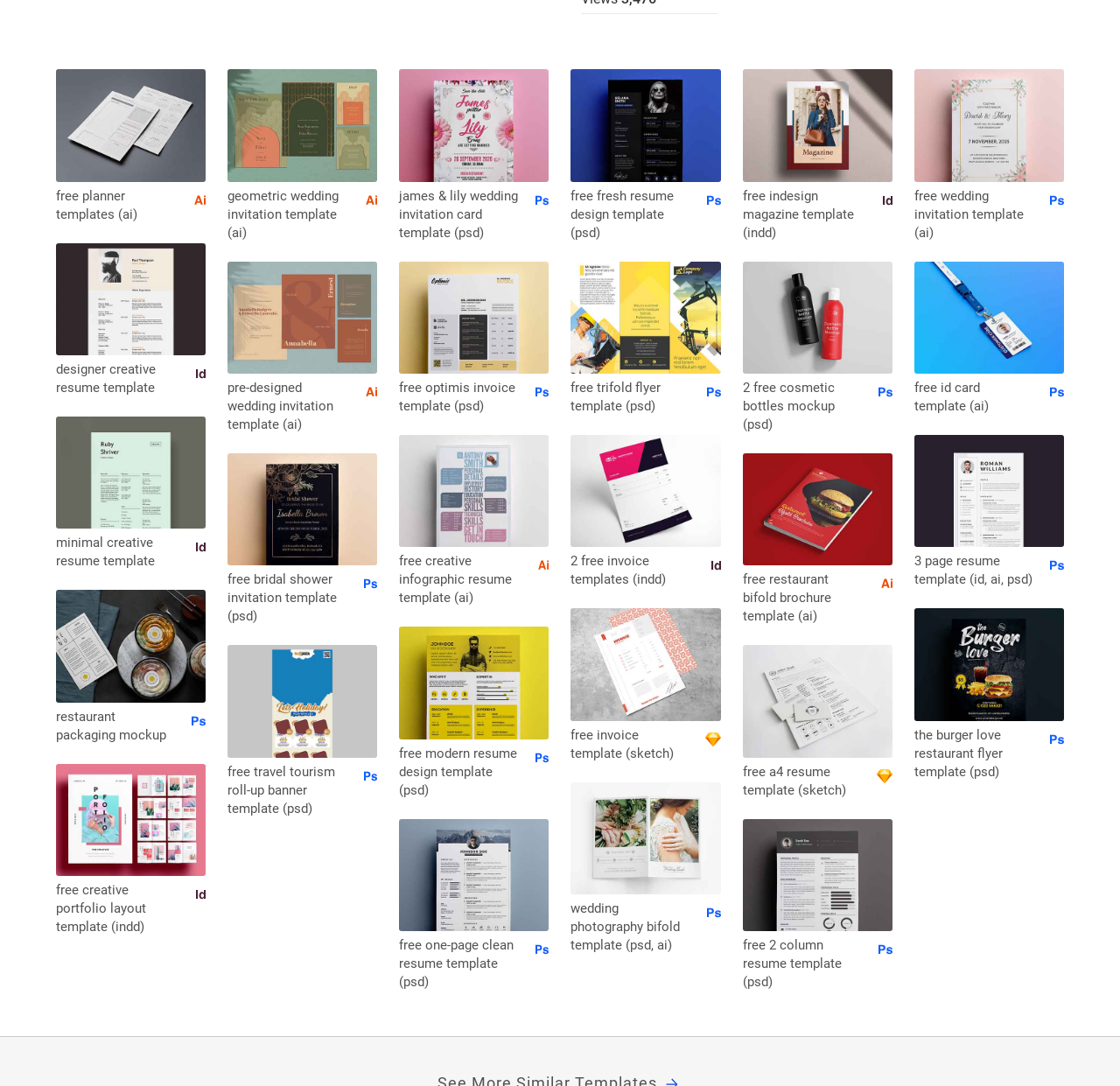What type of templates are available on this webpage?
Deliver a detailed and extensive answer to the question.

Based on the links and images on the webpage, it appears that the webpage offers various types of templates, including resume templates, design templates, and more. The links and images suggest that the templates are related to creative fields, such as graphic design, and are available for download.